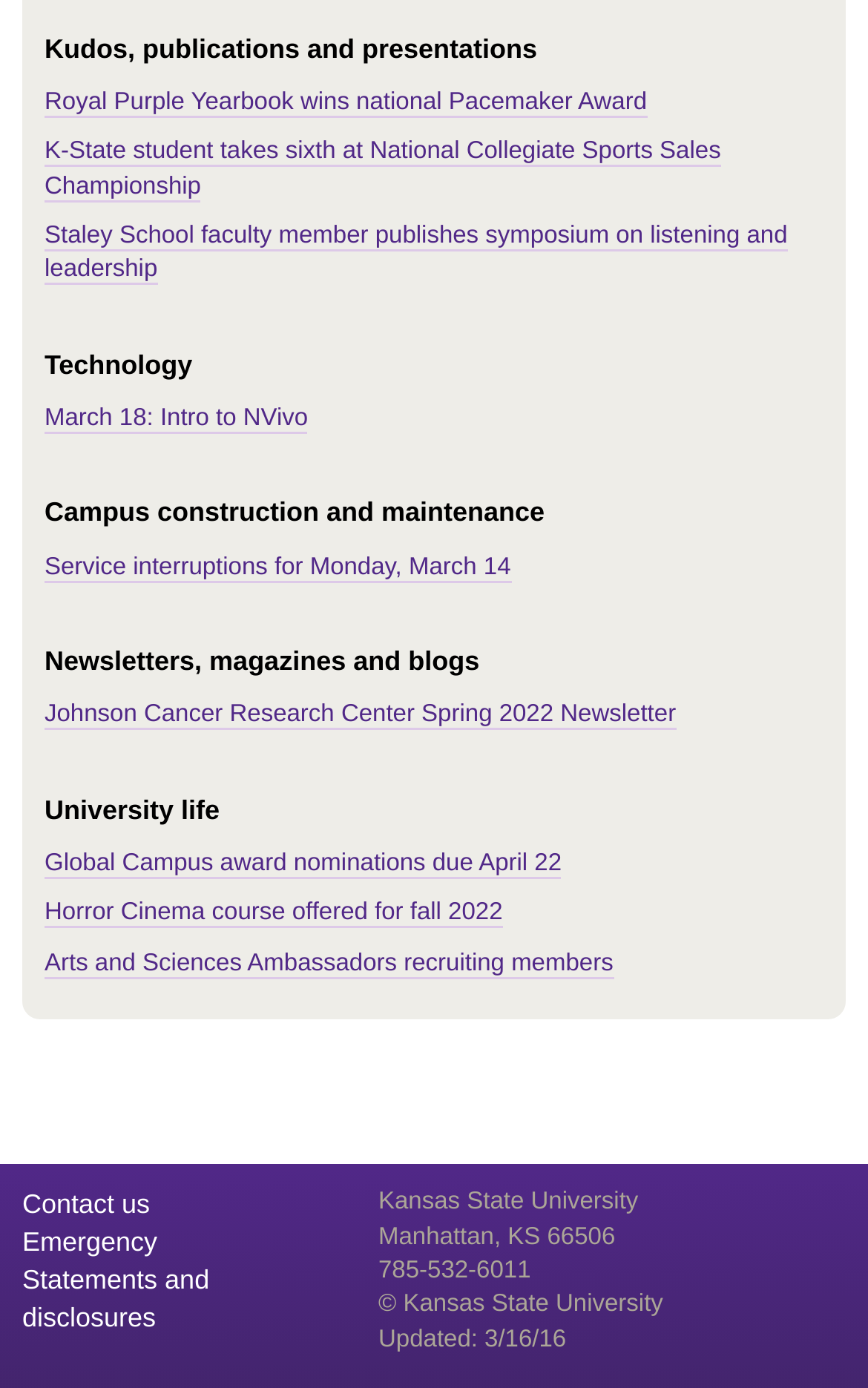Identify the bounding box coordinates of the clickable region necessary to fulfill the following instruction: "Contact us". The bounding box coordinates should be four float numbers between 0 and 1, i.e., [left, top, right, bottom].

[0.026, 0.856, 0.173, 0.879]